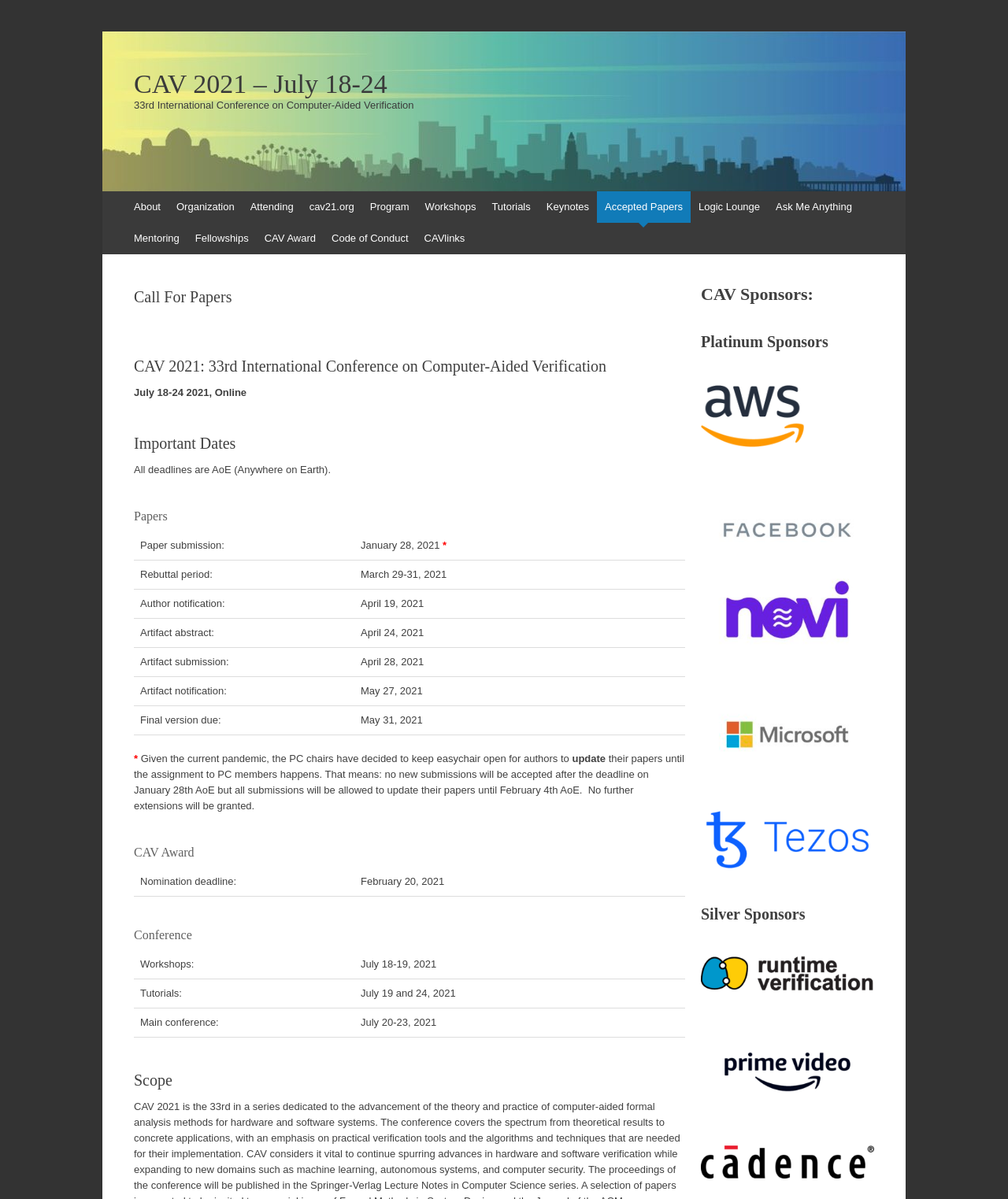Determine the bounding box coordinates of the clickable region to execute the instruction: "Select the weight of the dart". The coordinates should be four float numbers between 0 and 1, denoted as [left, top, right, bottom].

None